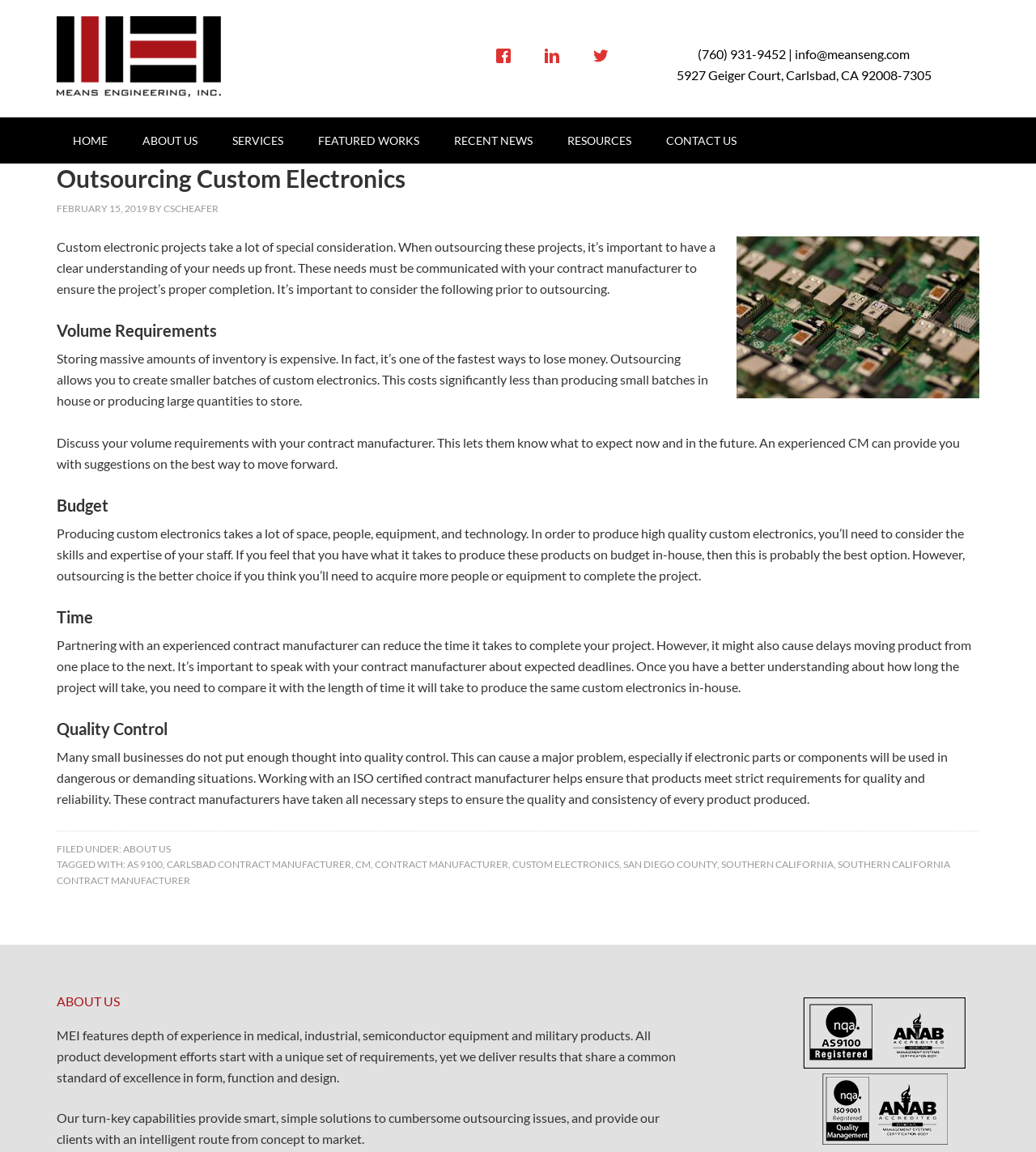Please provide the bounding box coordinate of the region that matches the element description: aria-label="Facebook". Coordinates should be in the format (top-left x, top-left y, bottom-right x, bottom-right y) and all values should be between 0 and 1.

[0.466, 0.031, 0.513, 0.066]